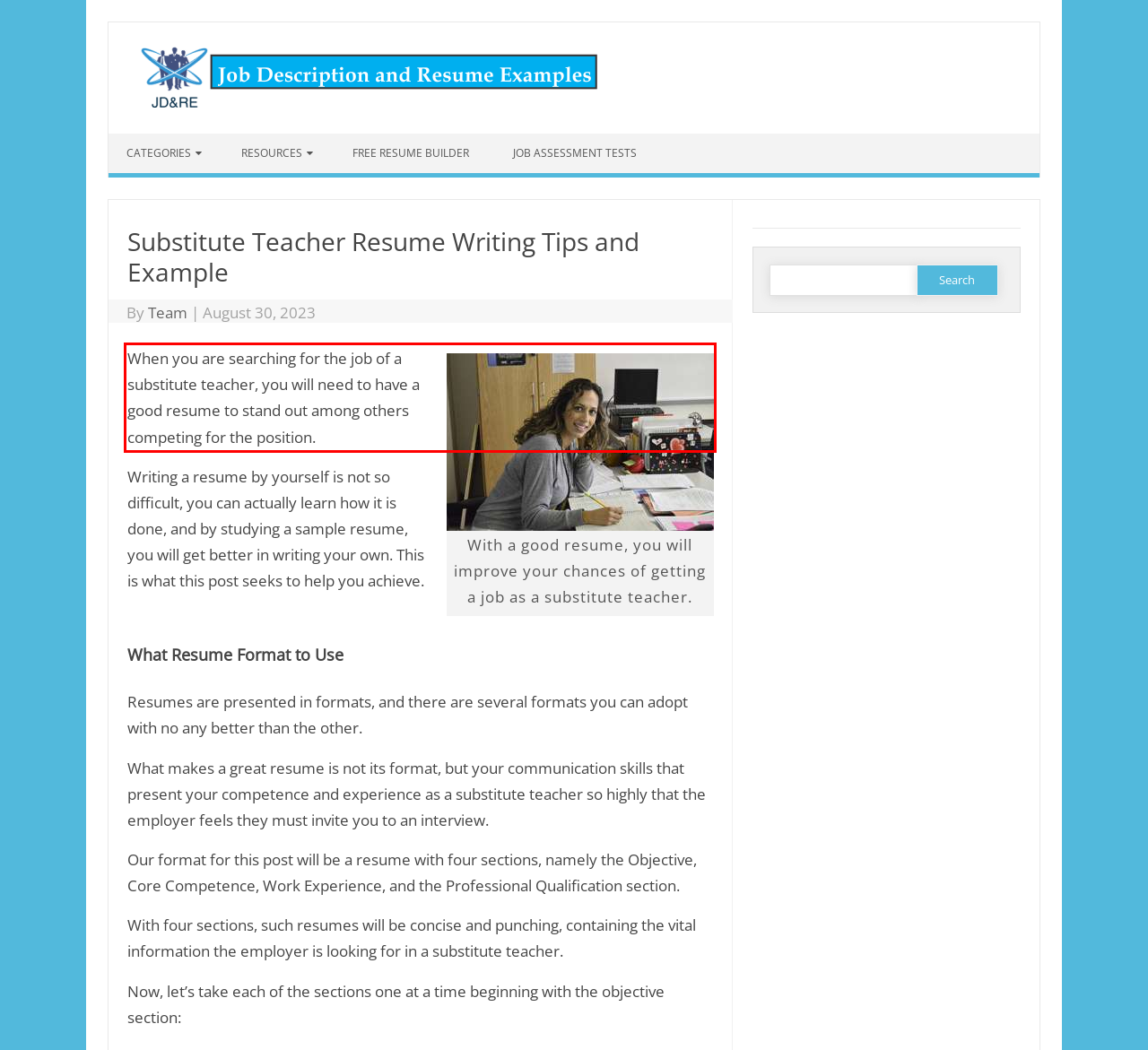Given a screenshot of a webpage, identify the red bounding box and perform OCR to recognize the text within that box.

When you are searching for the job of a substitute teacher, you will need to have a good resume to stand out among others competing for the position.